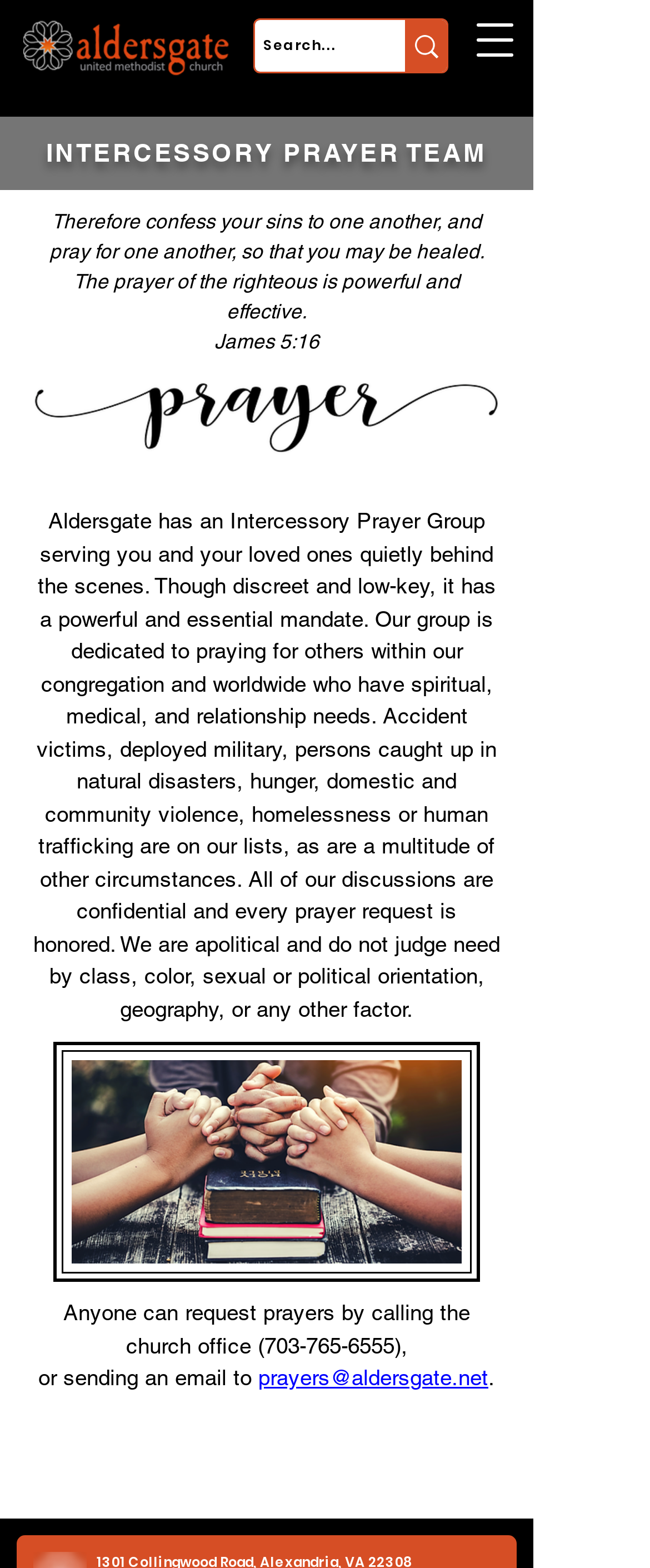What is the purpose of the Intercessory Prayer Group?
Based on the visual content, answer with a single word or a brief phrase.

Praying for others